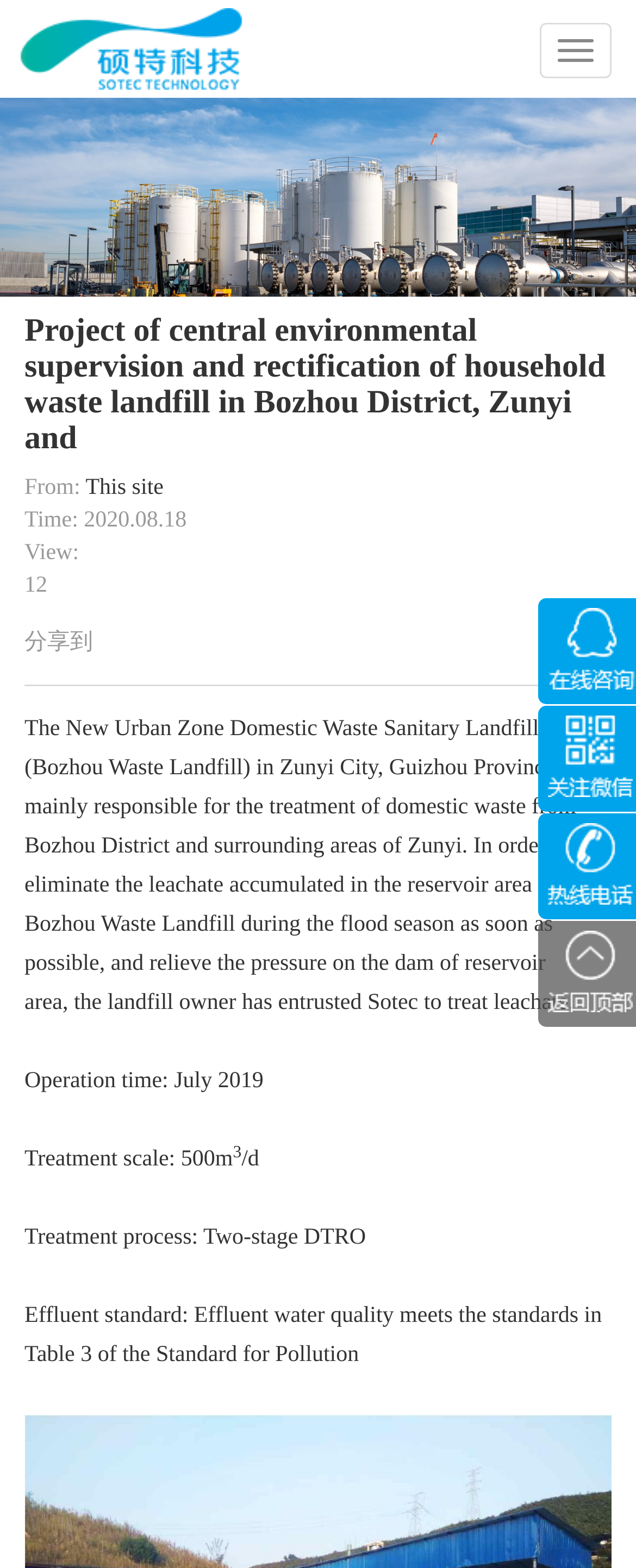How many views does the webpage have?
Using the image, respond with a single word or phrase.

12